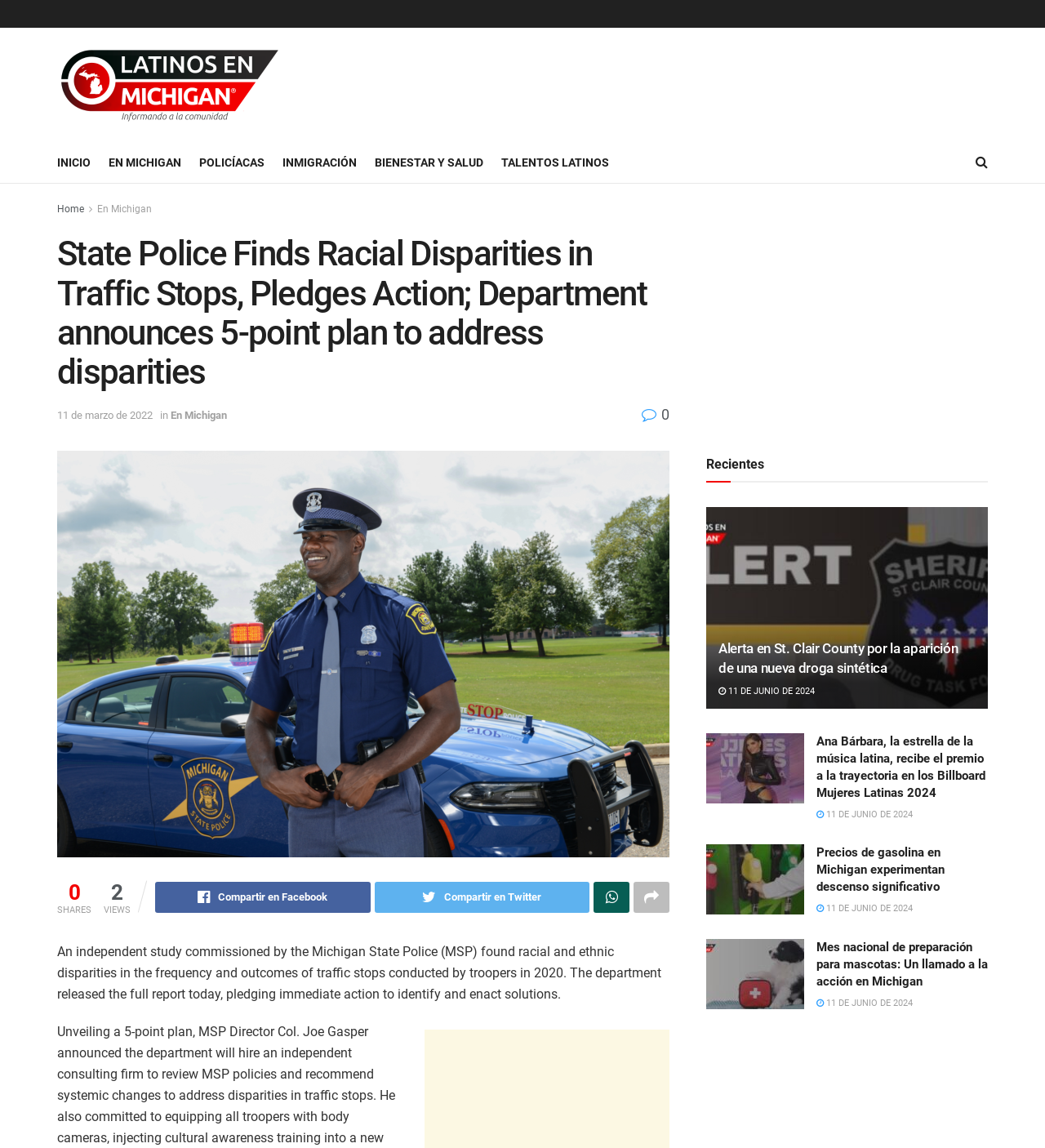Could you find the bounding box coordinates of the clickable area to complete this instruction: "Check the 'Recientes' section"?

[0.676, 0.392, 0.731, 0.418]